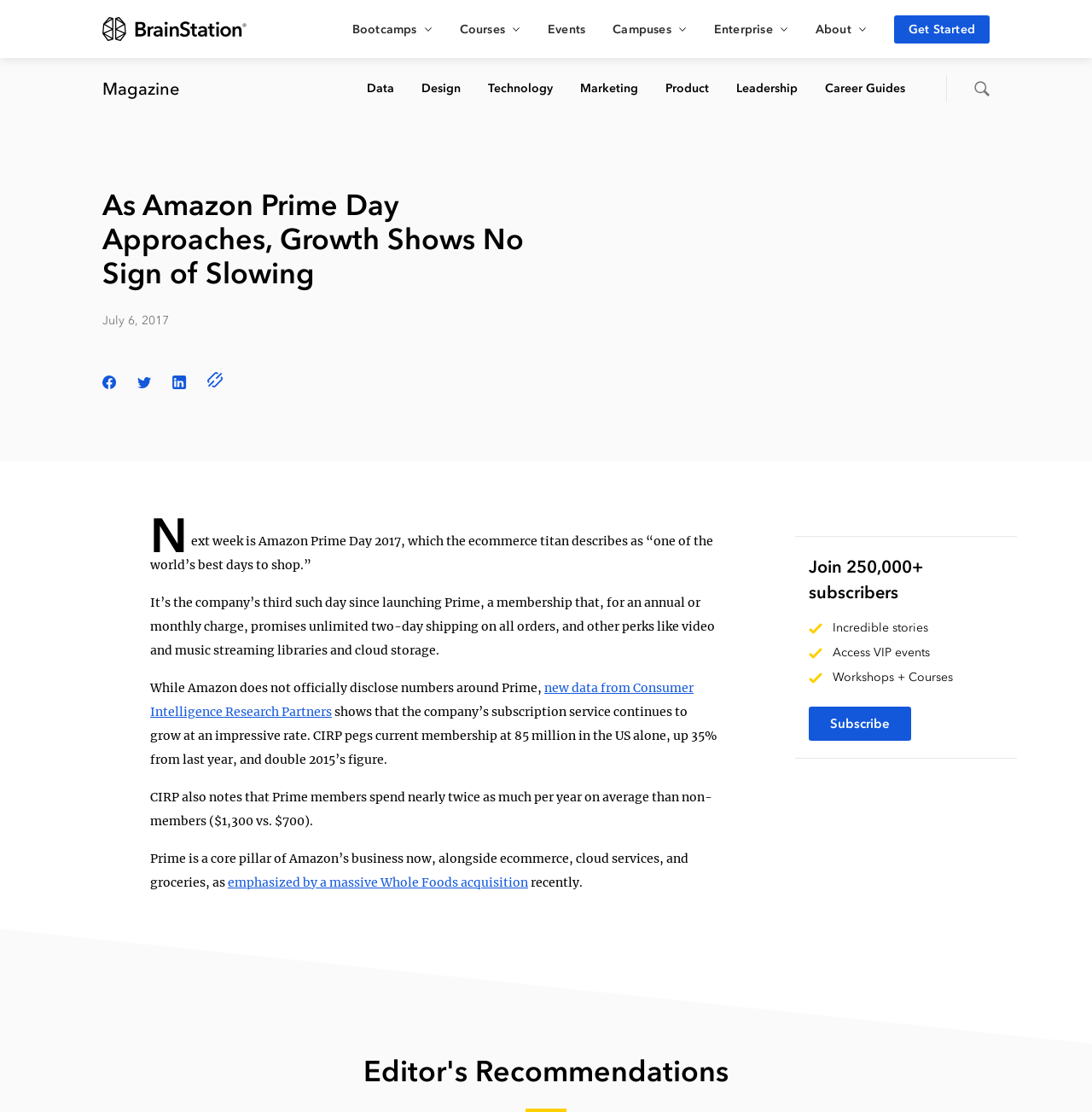Please find the bounding box coordinates of the element that must be clicked to perform the given instruction: "Click on the 'Get Started' link". The coordinates should be four float numbers from 0 to 1, i.e., [left, top, right, bottom].

[0.819, 0.013, 0.906, 0.039]